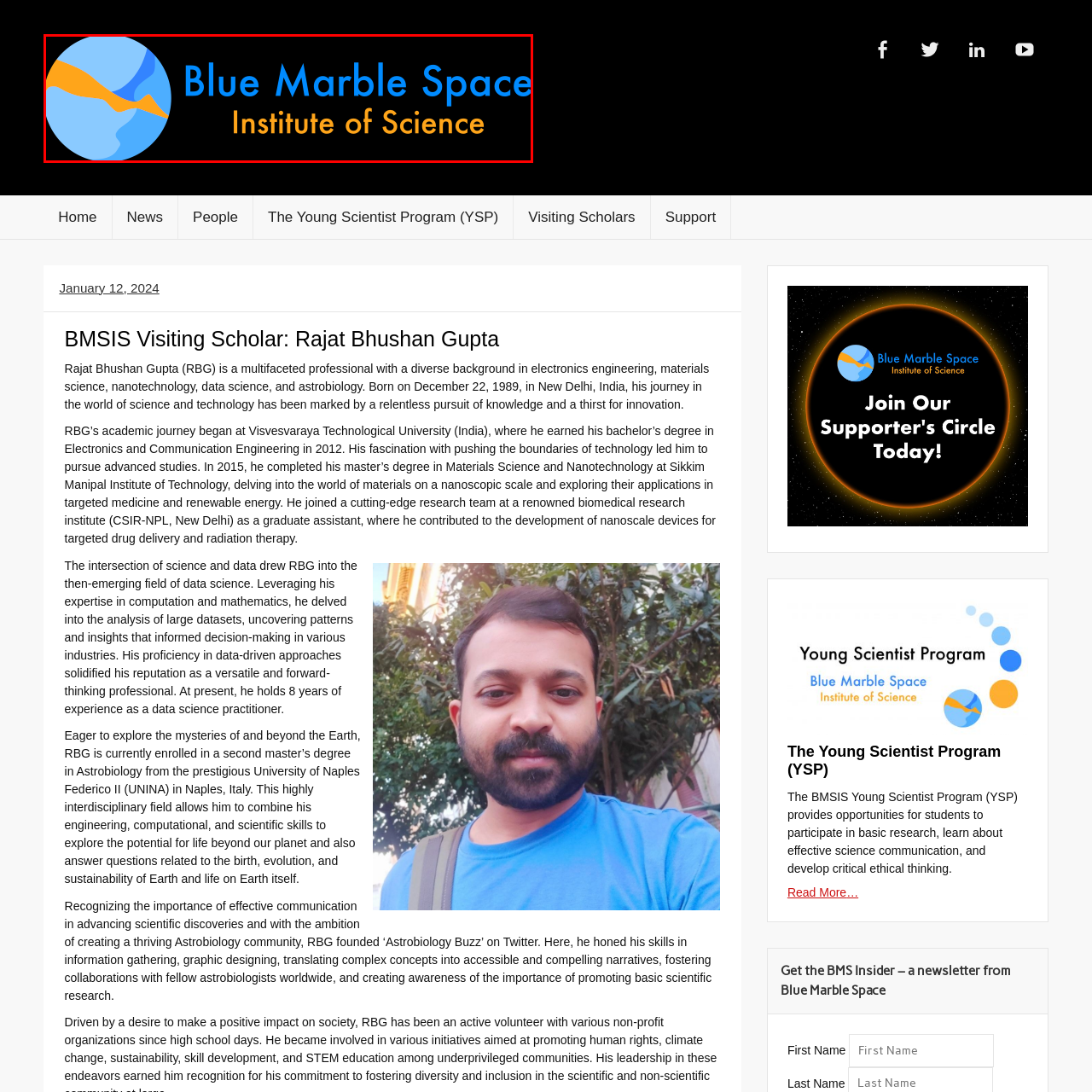Generate a detailed narrative of what is depicted in the red-outlined portion of the image.

The image features the logo of the Blue Marble Space Institute of Science. The logo is characterized by a stylized representation of Earth, utilizing soft blue and orange hues, symbolizing the planet’s oceans and landmasses. The text accompanying the logo reads "Blue Marble Space Institute of Science," with "Blue Marble" depicted in an eye-catching blue font, and "Institute of Science" in a vibrant orange. This design embodies the institute's mission to advance understanding in space exploration and scientific innovation, fostering interdisciplinary research and engagement in the field of astrobiology and beyond. The logo serves as a visual gateway to the institute’s efforts in promoting scientific education and discovery.